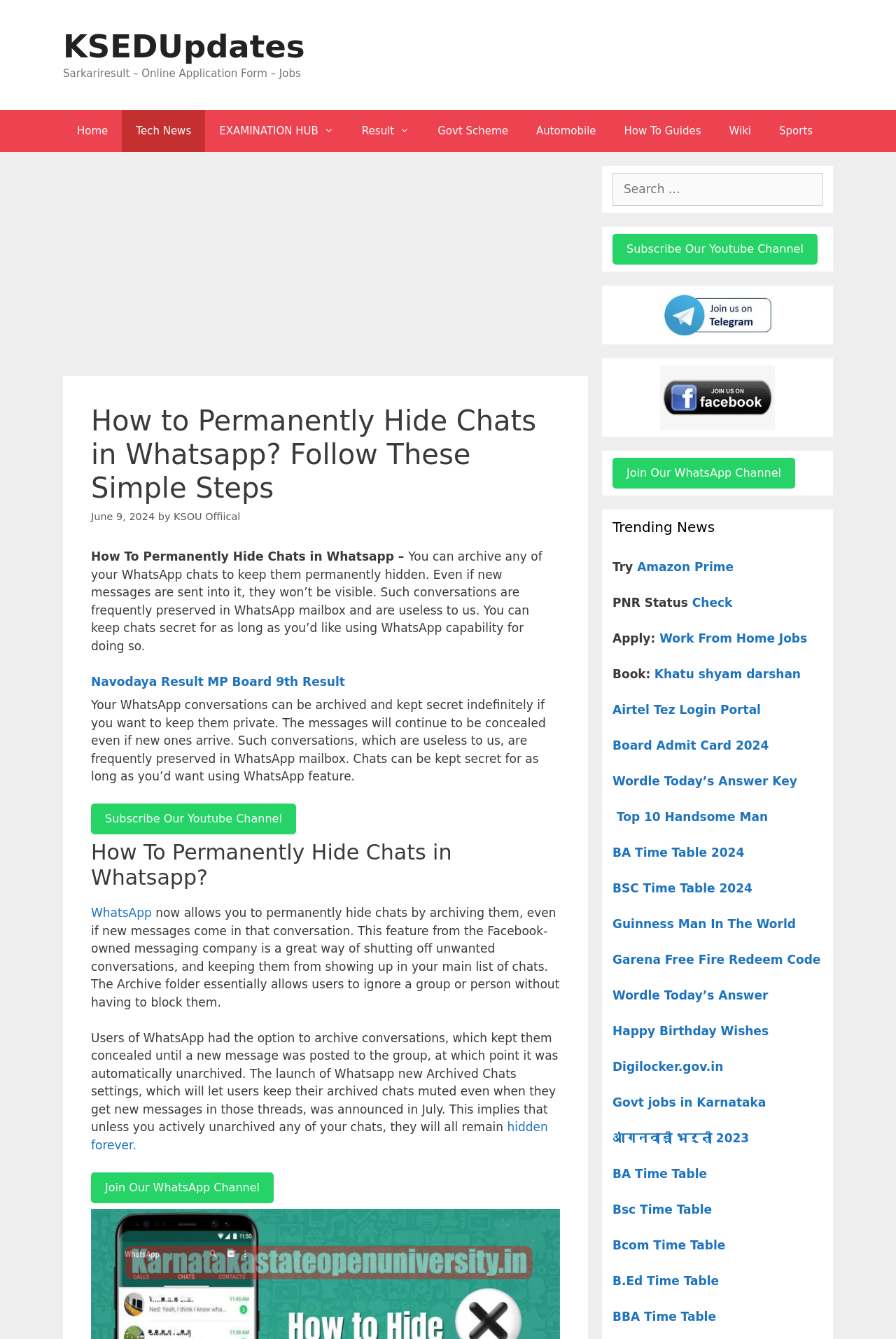Answer the question in a single word or phrase:
What is the purpose of archiving WhatsApp chats?

To keep them permanently hidden